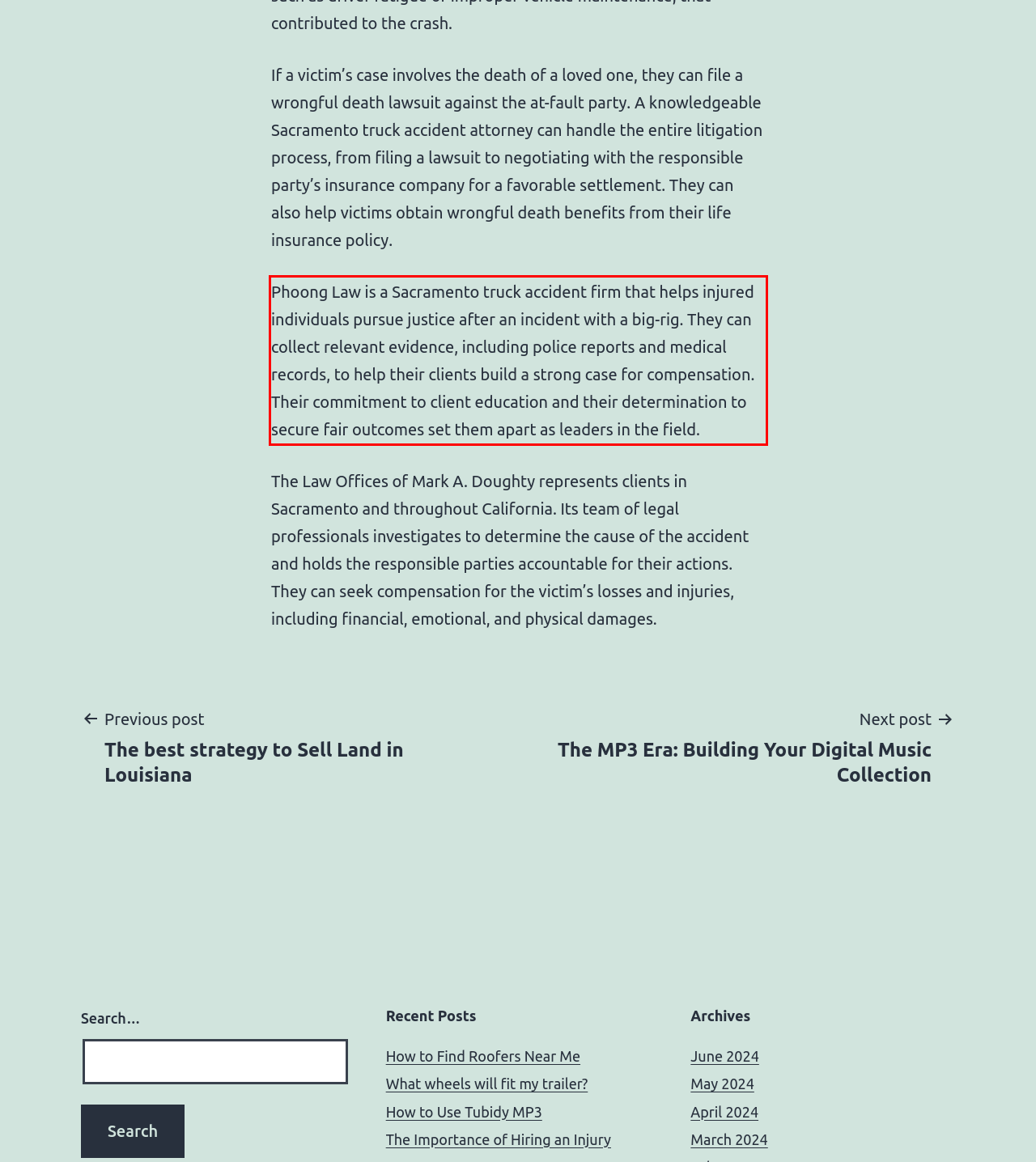You have a webpage screenshot with a red rectangle surrounding a UI element. Extract the text content from within this red bounding box.

Phoong Law is a Sacramento truck accident firm that helps injured individuals pursue justice after an incident with a big-rig. They can collect relevant evidence, including police reports and medical records, to help their clients build a strong case for compensation. Their commitment to client education and their determination to secure fair outcomes set them apart as leaders in the field.